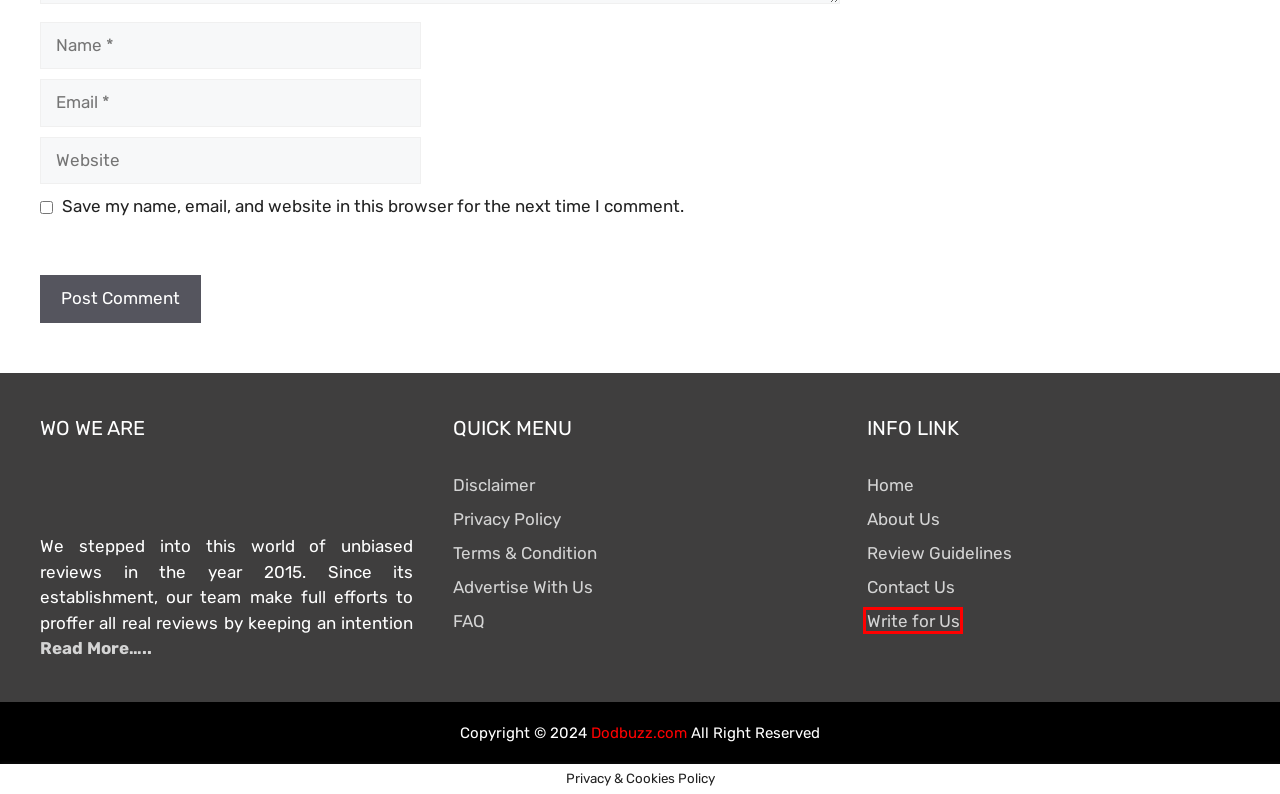You are given a screenshot of a webpage with a red rectangle bounding box around a UI element. Select the webpage description that best matches the new webpage after clicking the element in the bounding box. Here are the candidates:
A. Contact Us
B. Write For Us Software, Technology & Website Reviews
C. Review Guidelines | DODBUZZ
D. Life Style | DODBUZZ
E. Women Care | DODBUZZ
F. Travel | DODBUZZ
G. Politics | DODBUZZ
H. About Us Dodbuzz

B